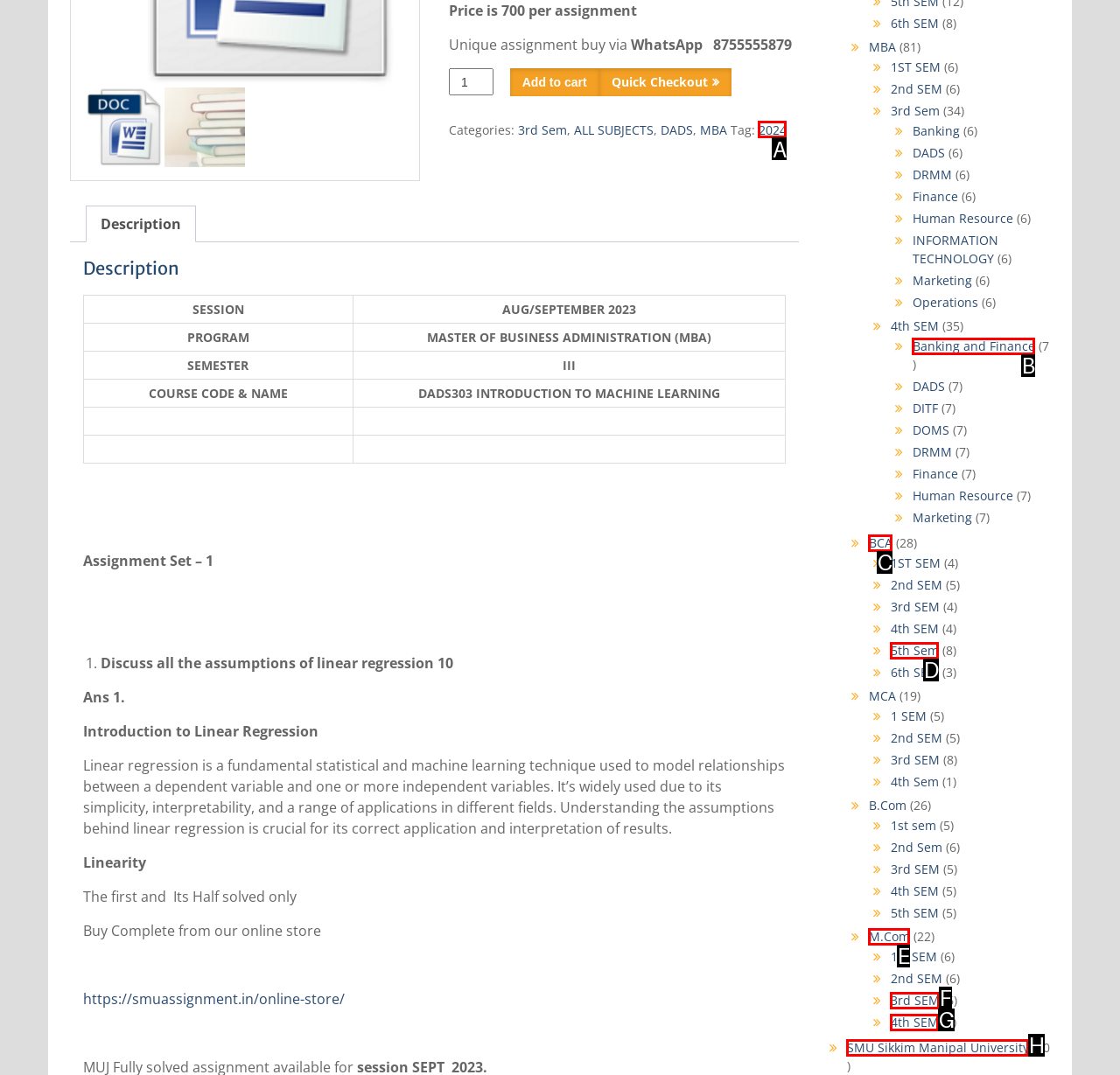Based on the description Homeowners & Tenants, identify the most suitable HTML element from the options. Provide your answer as the corresponding letter.

None